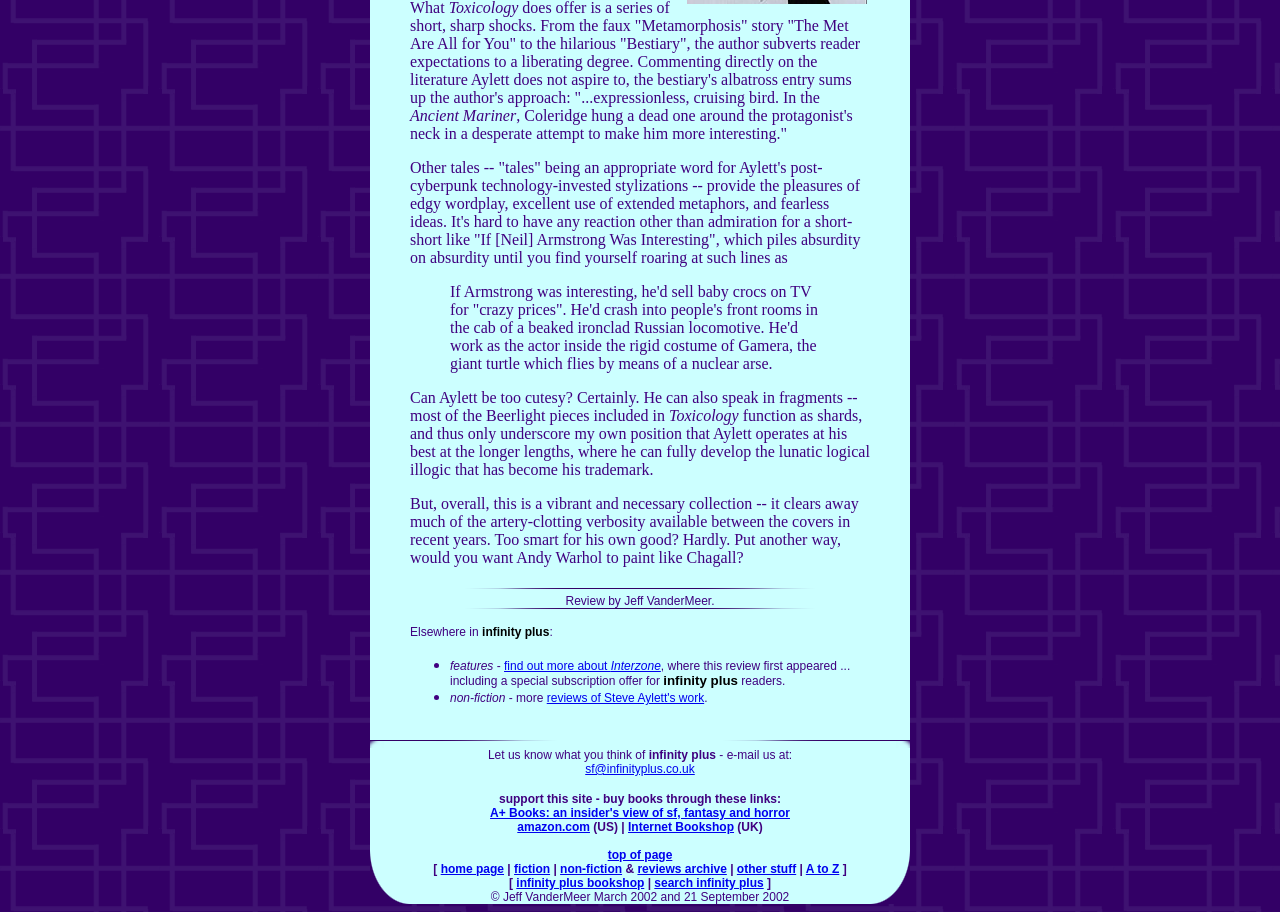For the following element description, predict the bounding box coordinates in the format (top-left x, top-left y, bottom-right x, bottom-right y). All values should be floating point numbers between 0 and 1. Description: Internet Bookshop

[0.491, 0.899, 0.573, 0.914]